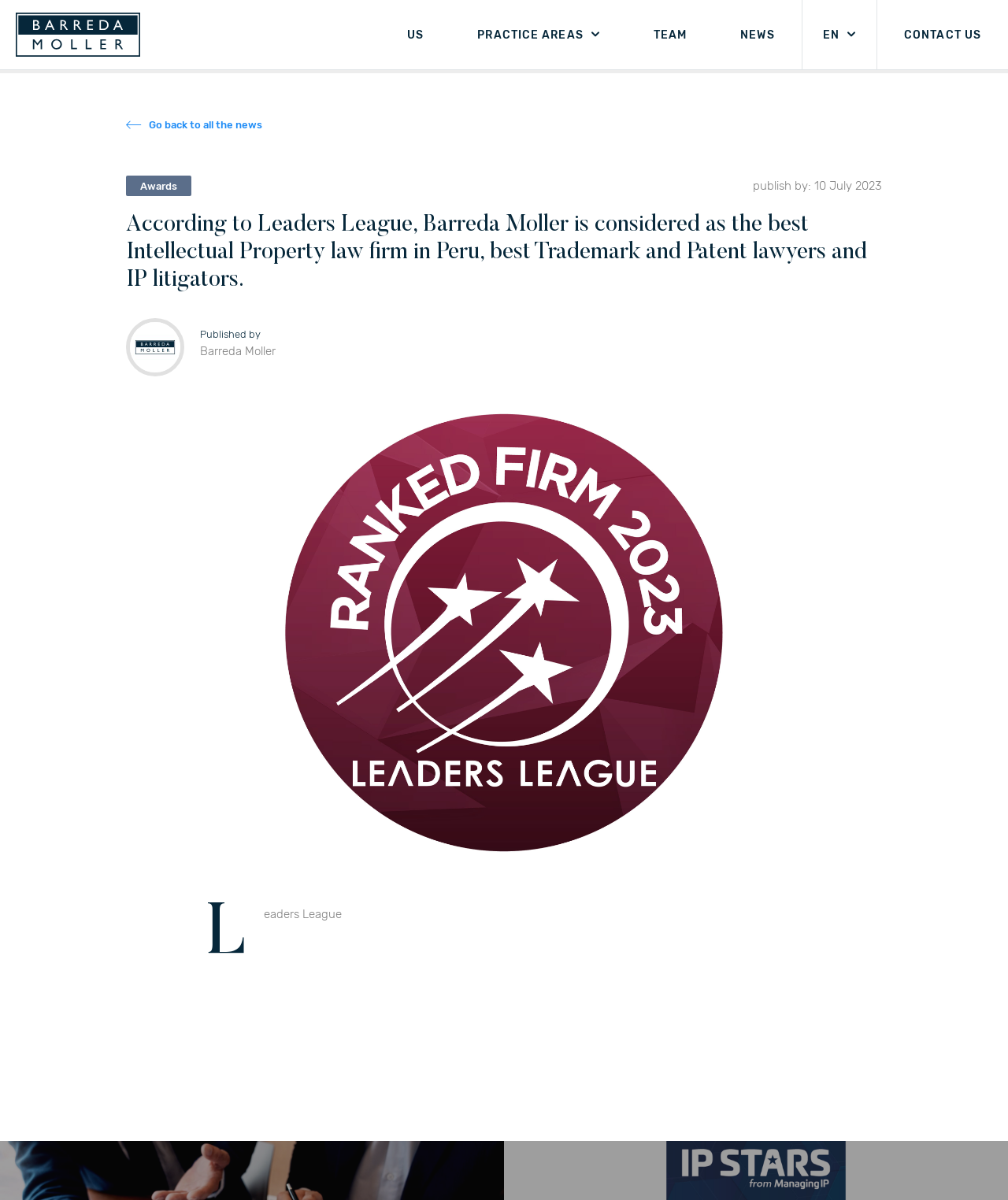Locate the bounding box coordinates of the clickable area needed to fulfill the instruction: "Click on US".

[0.404, 0.0, 0.421, 0.058]